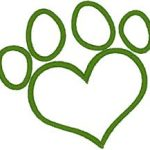Provide a comprehensive description of the image.

The image features a stylized design of a paw print, where the pads of the paw are shaped to create a heart. The overall design is outlined in a vibrant green color, symbolizing love and care for pets. This representation beautifully encapsulates the bond between pets and their owners, emphasizing affection and playfulness, which resonates with themes of pet ownership and companionship. The image aligns with the spirit of pet-related activities and is likely used in a context promoting enjoyable experiences like exercises and games for dogs, reflecting a commitment to joyful and healthy interactions between pets and their owners.